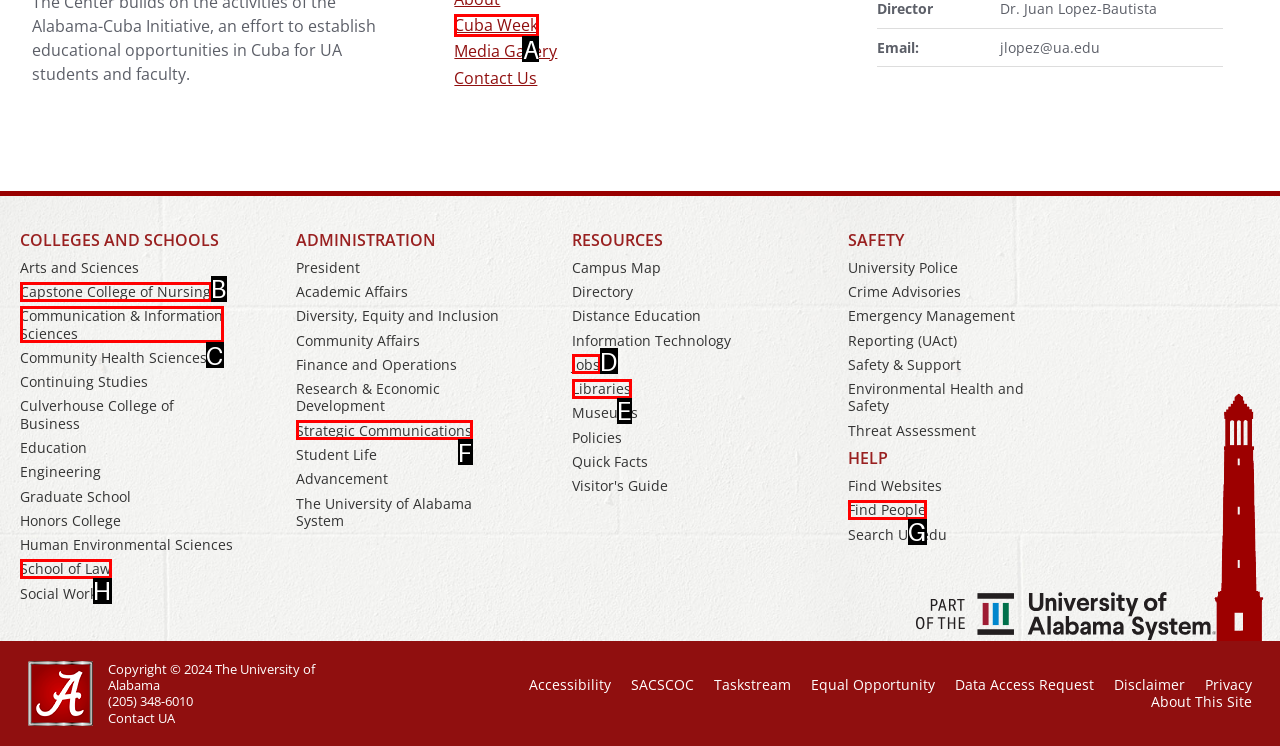Indicate which HTML element you need to click to complete the task: Click Cuba Week. Provide the letter of the selected option directly.

A